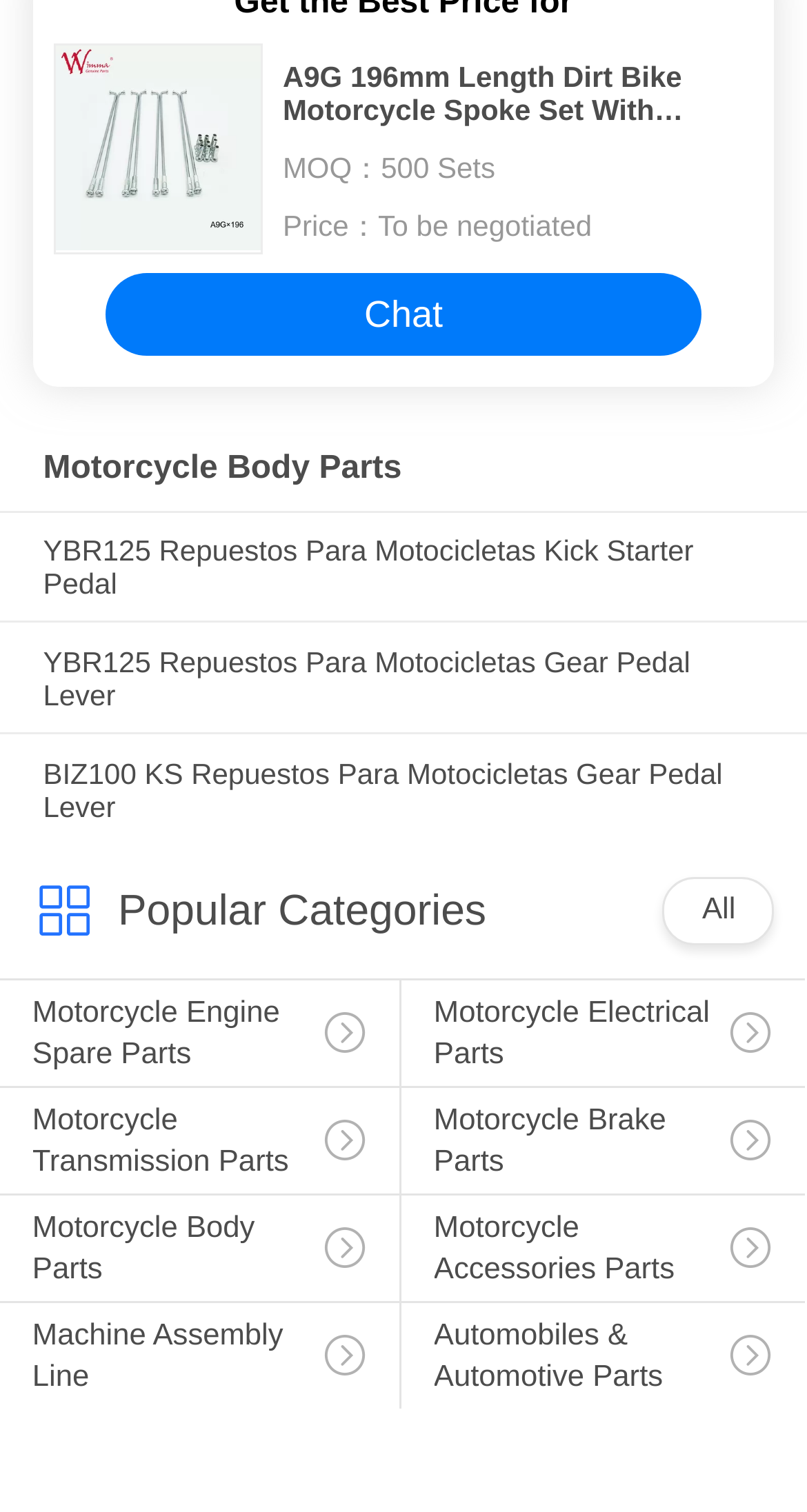Locate the bounding box of the UI element based on this description: "Chat". Provide four float numbers between 0 and 1 as [left, top, right, bottom].

[0.132, 0.181, 0.868, 0.235]